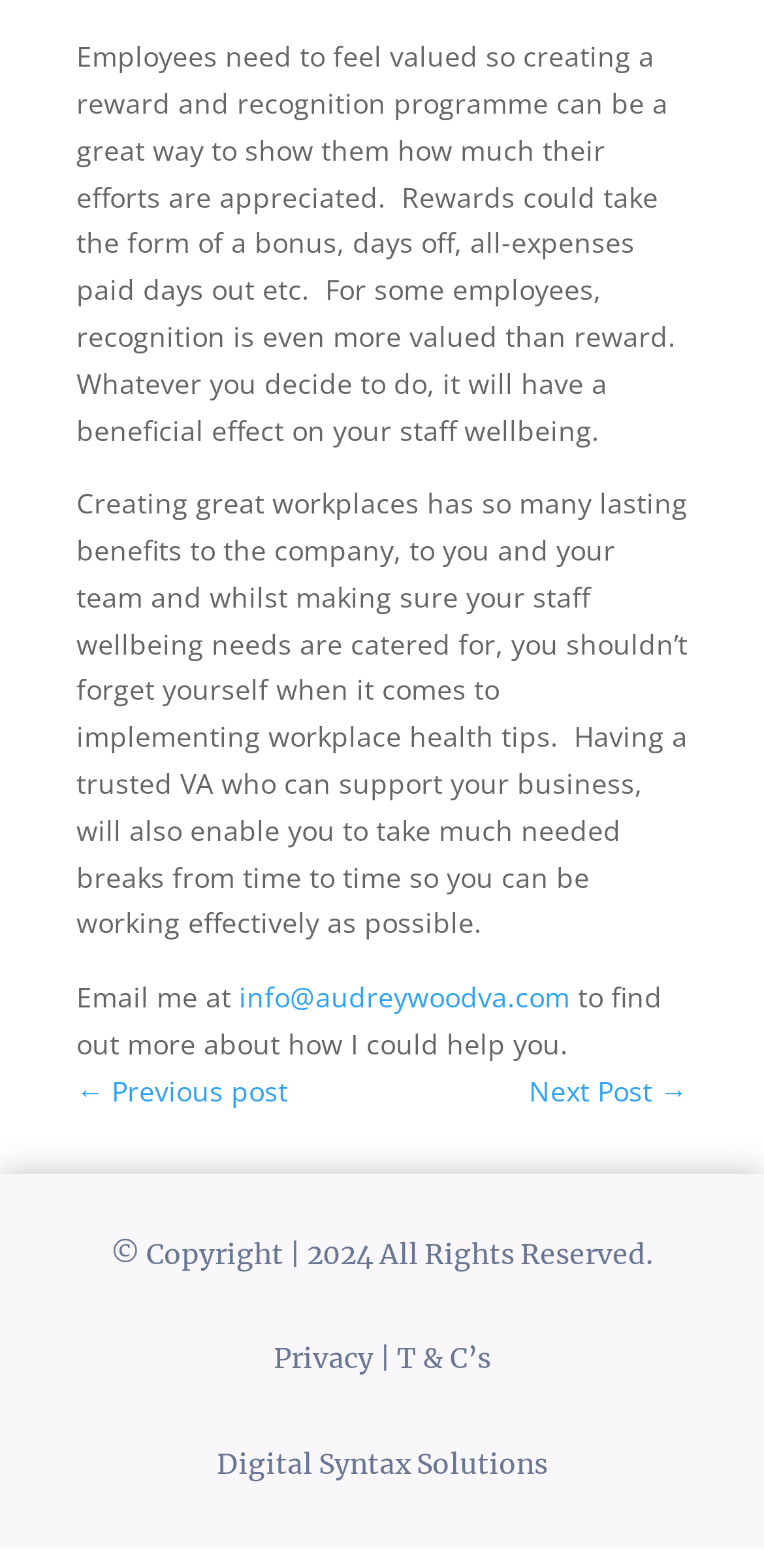What is the main topic of this webpage?
Refer to the image and provide a one-word or short phrase answer.

Workplace wellbeing